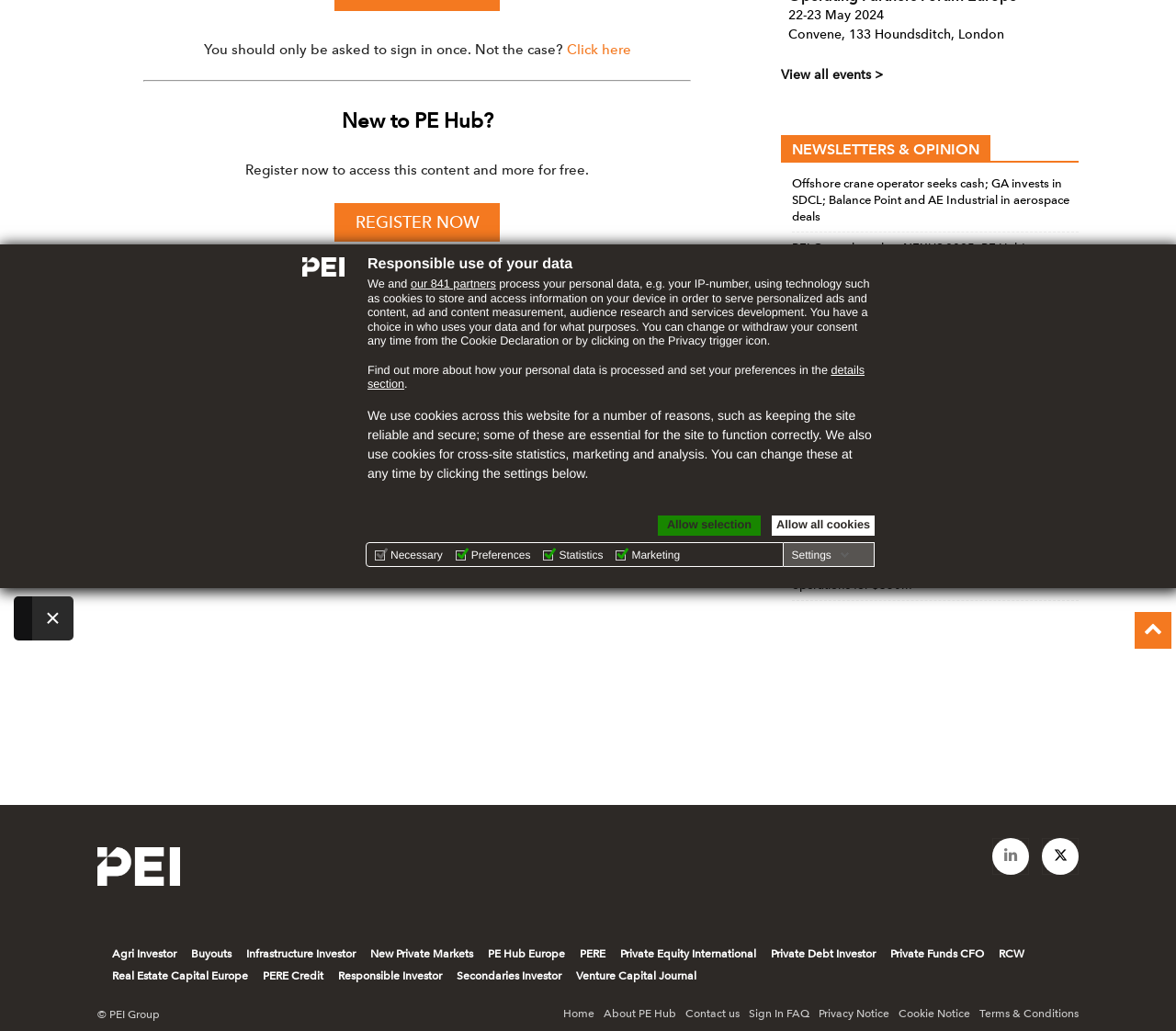Using the description: "our 841 partners", identify the bounding box of the corresponding UI element in the screenshot.

[0.349, 0.269, 0.422, 0.282]